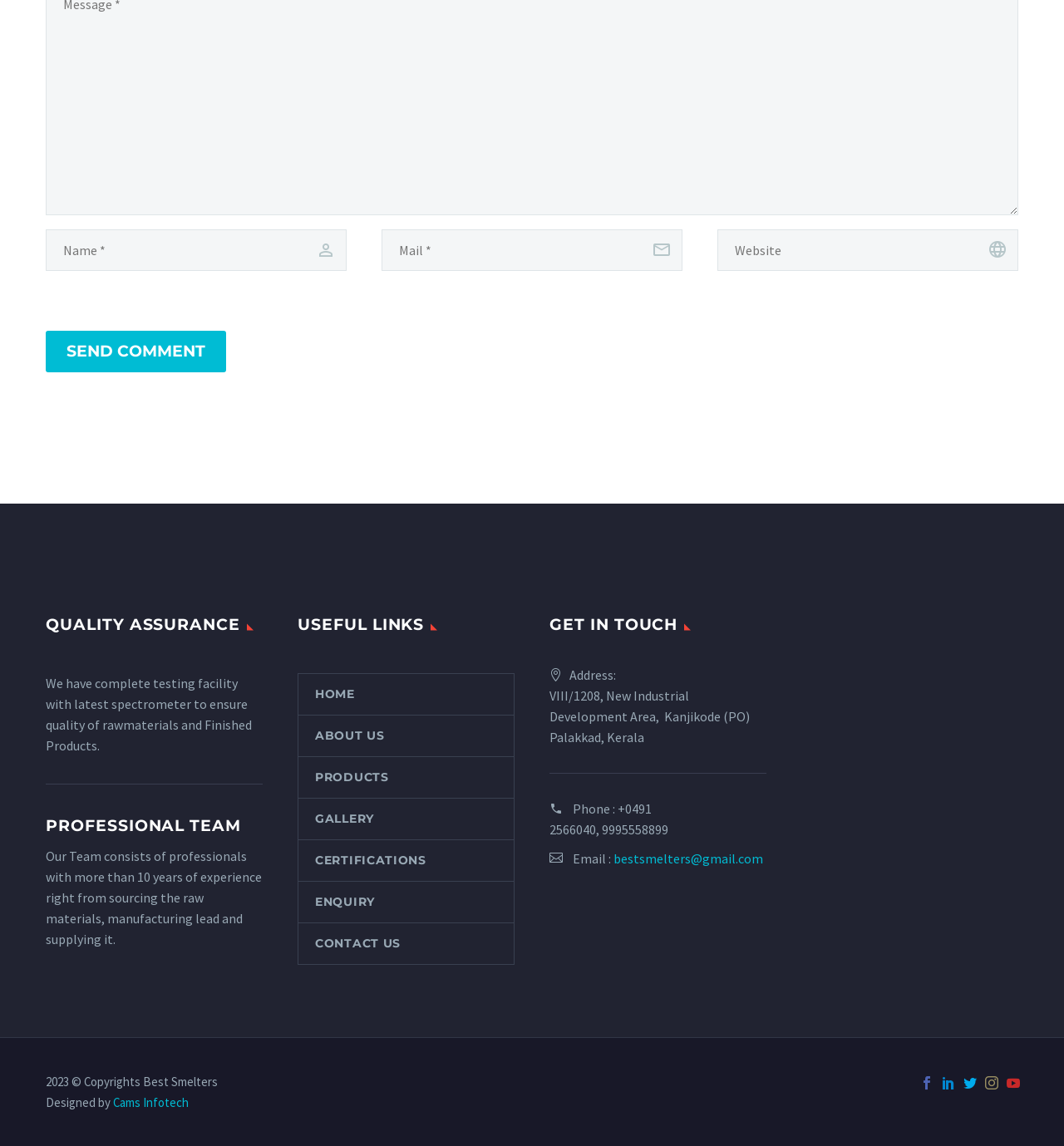Highlight the bounding box coordinates of the element you need to click to perform the following instruction: "Enter your name."

[0.043, 0.2, 0.326, 0.237]